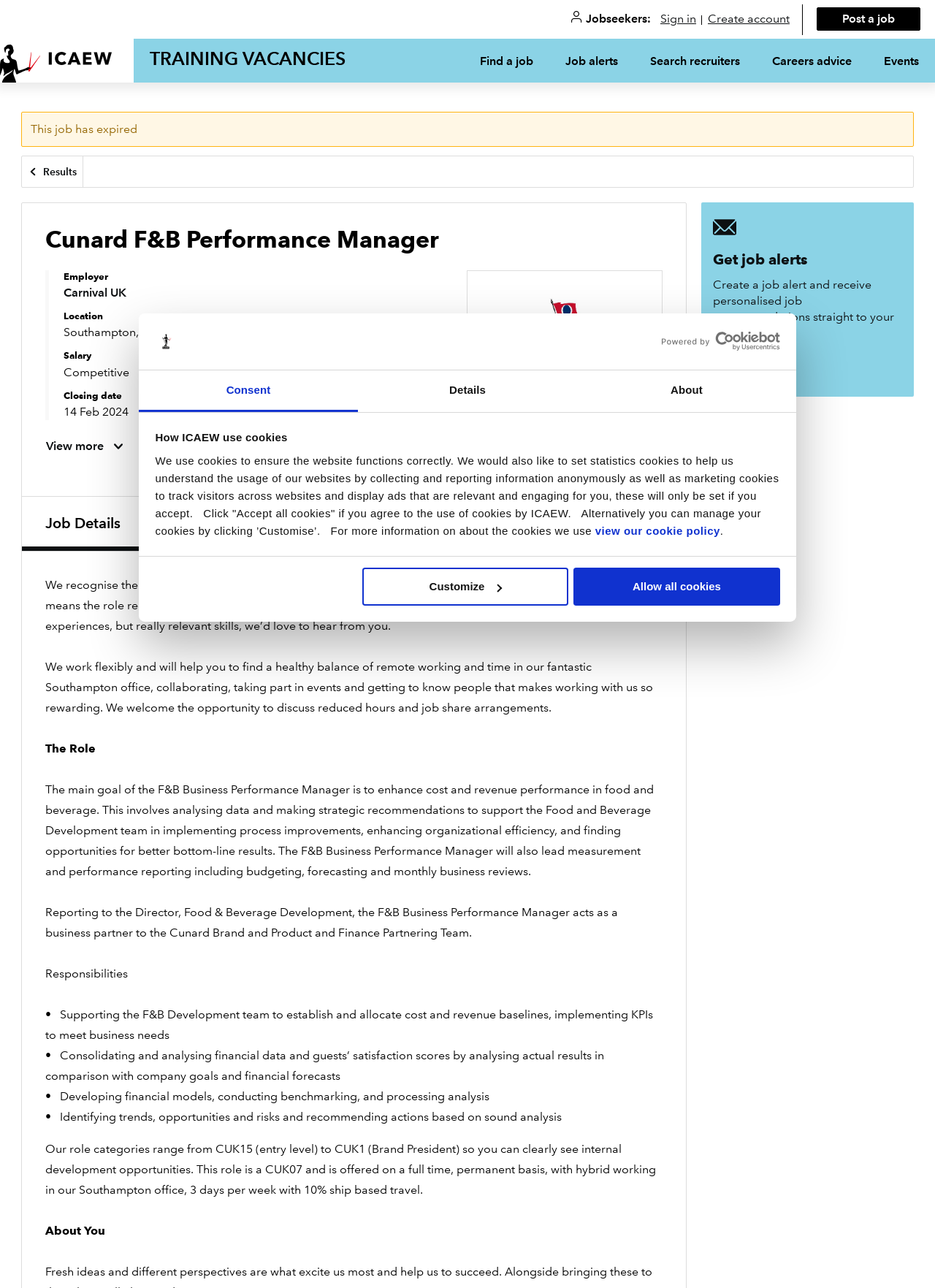Extract the bounding box coordinates of the UI element described by: "UW BioE Sites". The coordinates should include four float numbers ranging from 0 to 1, e.g., [left, top, right, bottom].

None